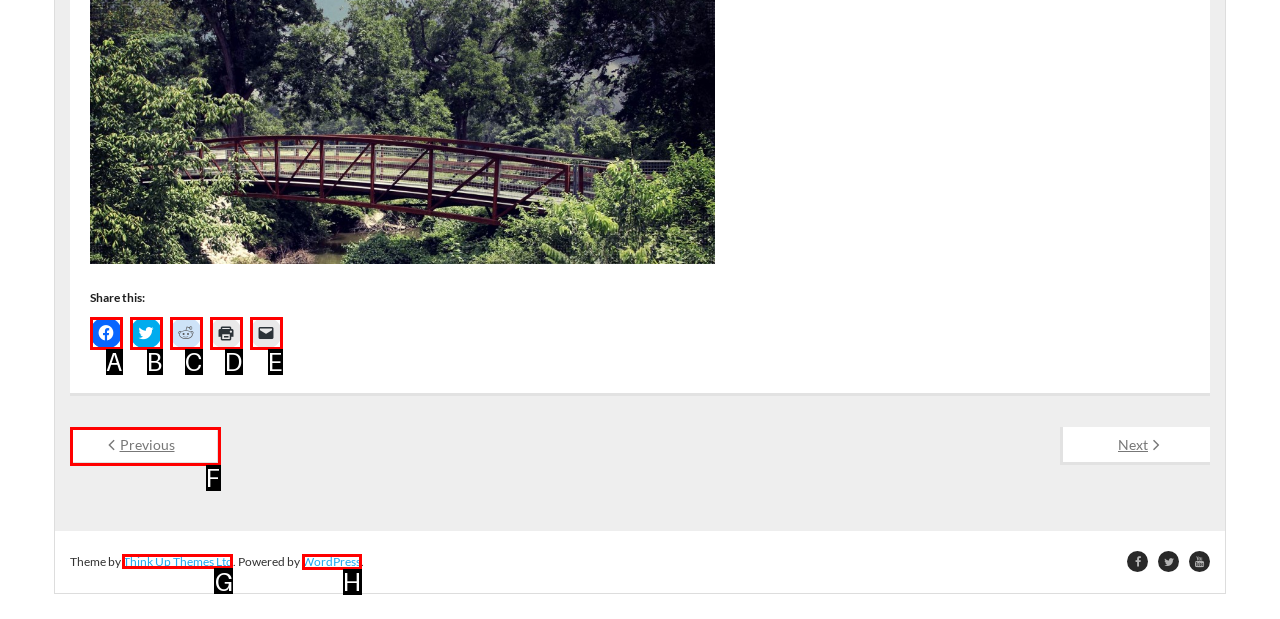Tell me which option I should click to complete the following task: Visit Think Up Themes Ltd website
Answer with the option's letter from the given choices directly.

G